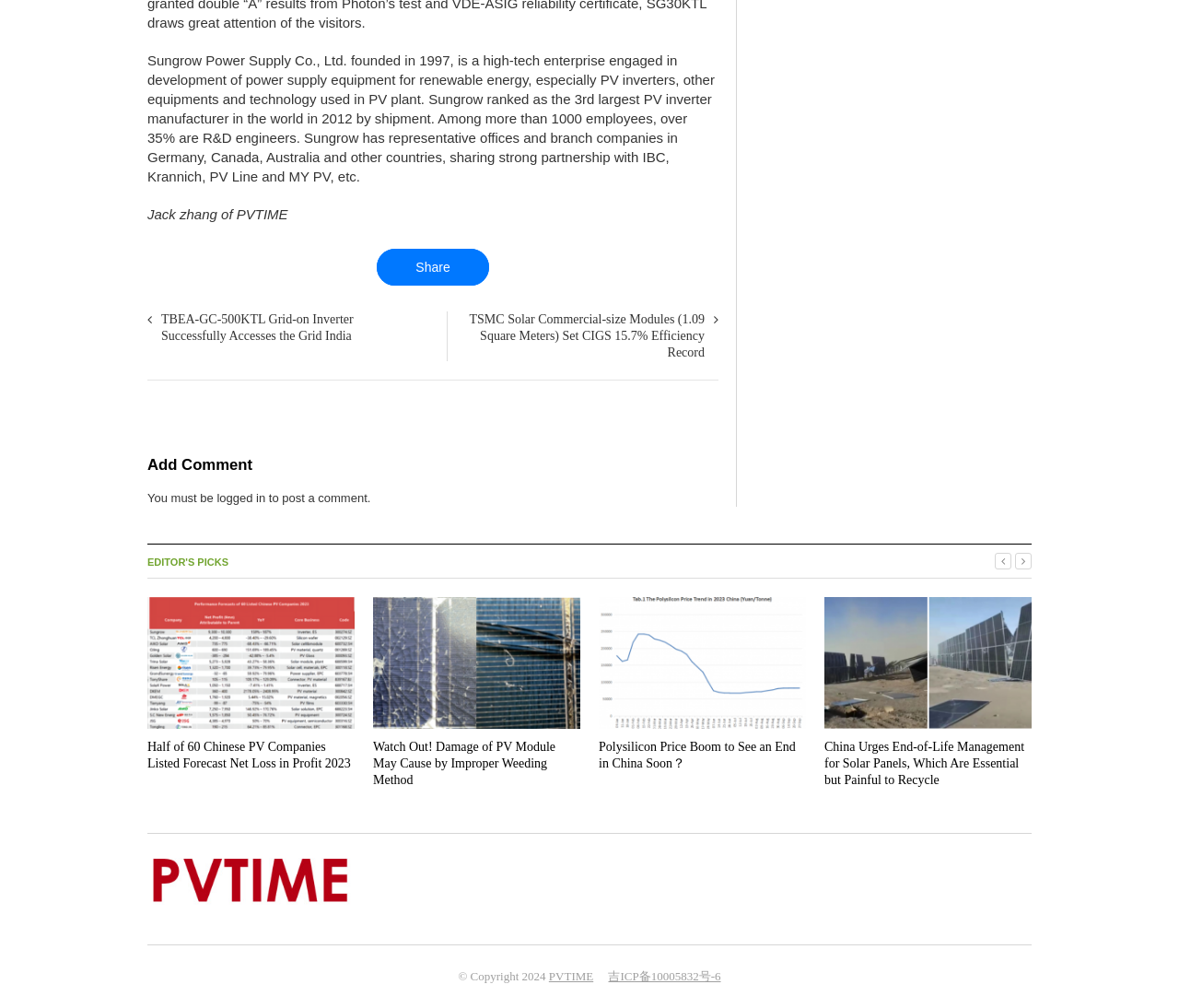Specify the bounding box coordinates of the element's region that should be clicked to achieve the following instruction: "Add a comment". The bounding box coordinates consist of four float numbers between 0 and 1, in the format [left, top, right, bottom].

[0.125, 0.451, 0.609, 0.472]